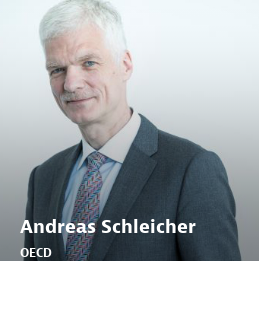Describe the image thoroughly, including all noticeable details.

This image features Andreas Schleicher, an influential figure associated with the OECD (Organisation for Economic Co-operation and Development). He is known for his expertise in education and skills, particularly in the context of global workforce development. The photograph portrays him in a professional setting, dressed in a suit, with a slight smile, reflecting his accessible demeanor. The background is softly blurred, emphasizing his presence. Schleicher is set to play a key role in the upcoming OECD Forum Series 2023, focusing on the challenges and strategies related to the school-to-work transition for young people, particularly in light of recent global changes.